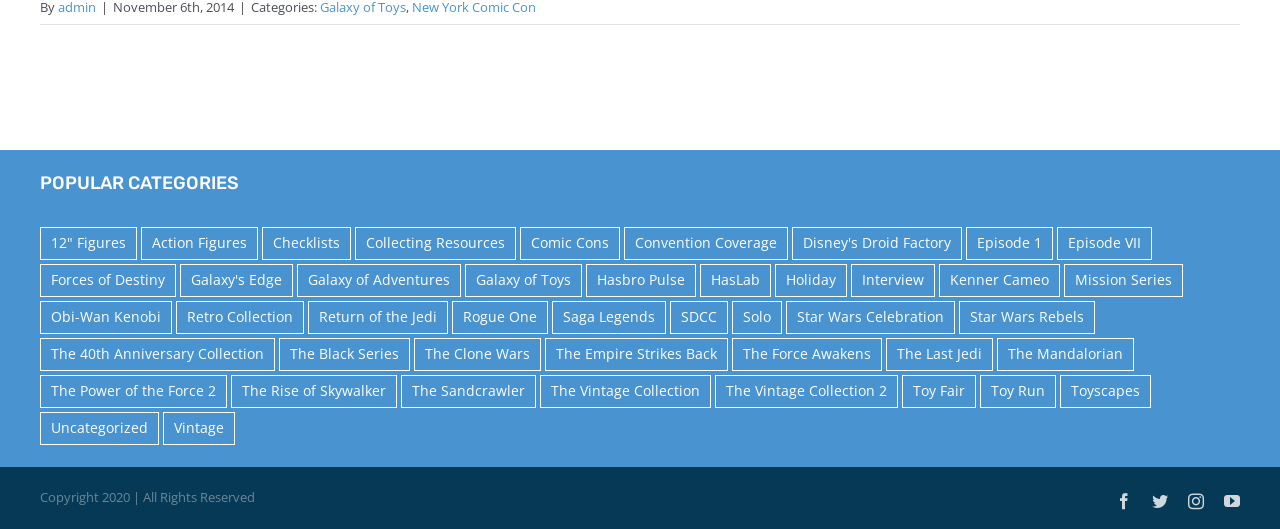What is the main topic of this webpage?
Answer the question with detailed information derived from the image.

Based on the numerous links and categories listed on the webpage, it appears that the main topic is Star Wars, with various subtopics and themes related to the franchise.